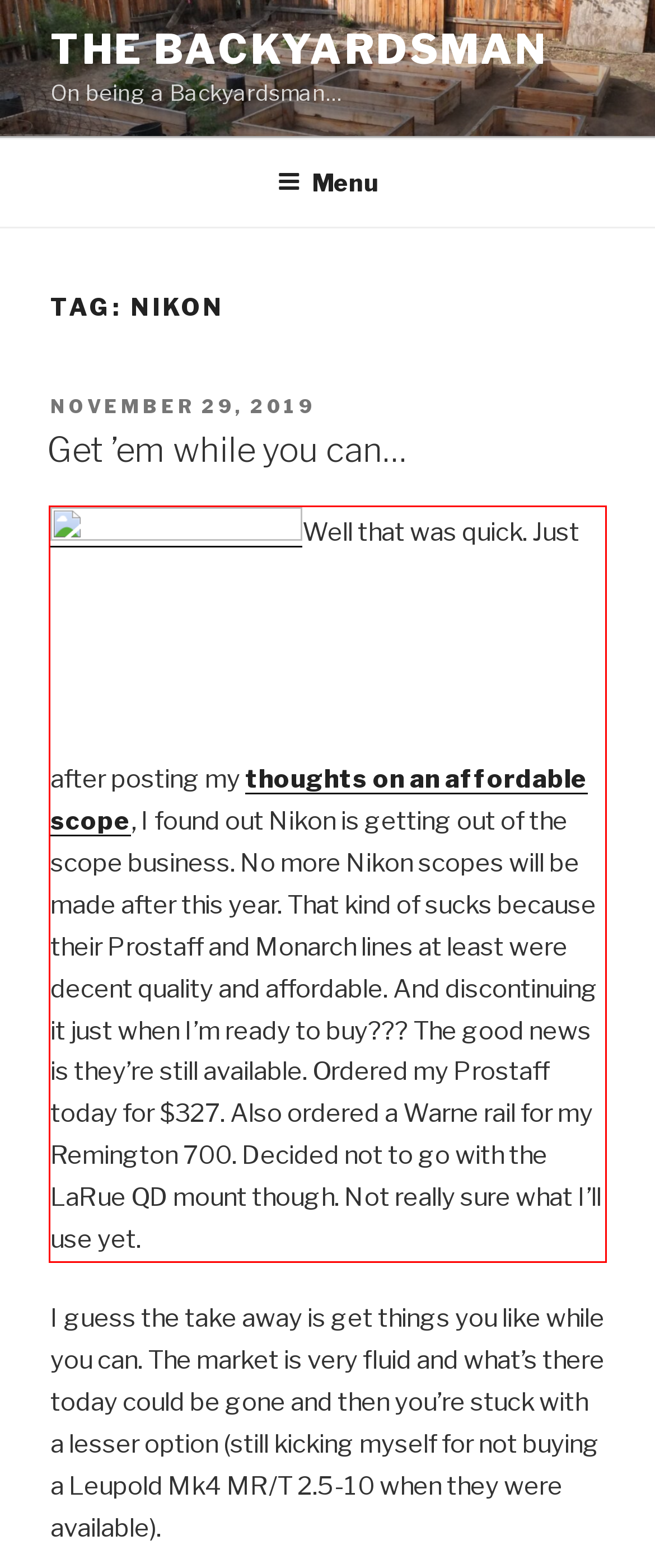View the screenshot of the webpage and identify the UI element surrounded by a red bounding box. Extract the text contained within this red bounding box.

Well that was quick. Just after posting my thoughts on an affordable scope, I found out Nikon is getting out of the scope business. No more Nikon scopes will be made after this year. That kind of sucks because their Prostaff and Monarch lines at least were decent quality and affordable. And discontinuing it just when I’m ready to buy??? The good news is they’re still available. Ordered my Prostaff today for $327. Also ordered a Warne rail for my Remington 700. Decided not to go with the LaRue QD mount though. Not really sure what I’ll use yet.